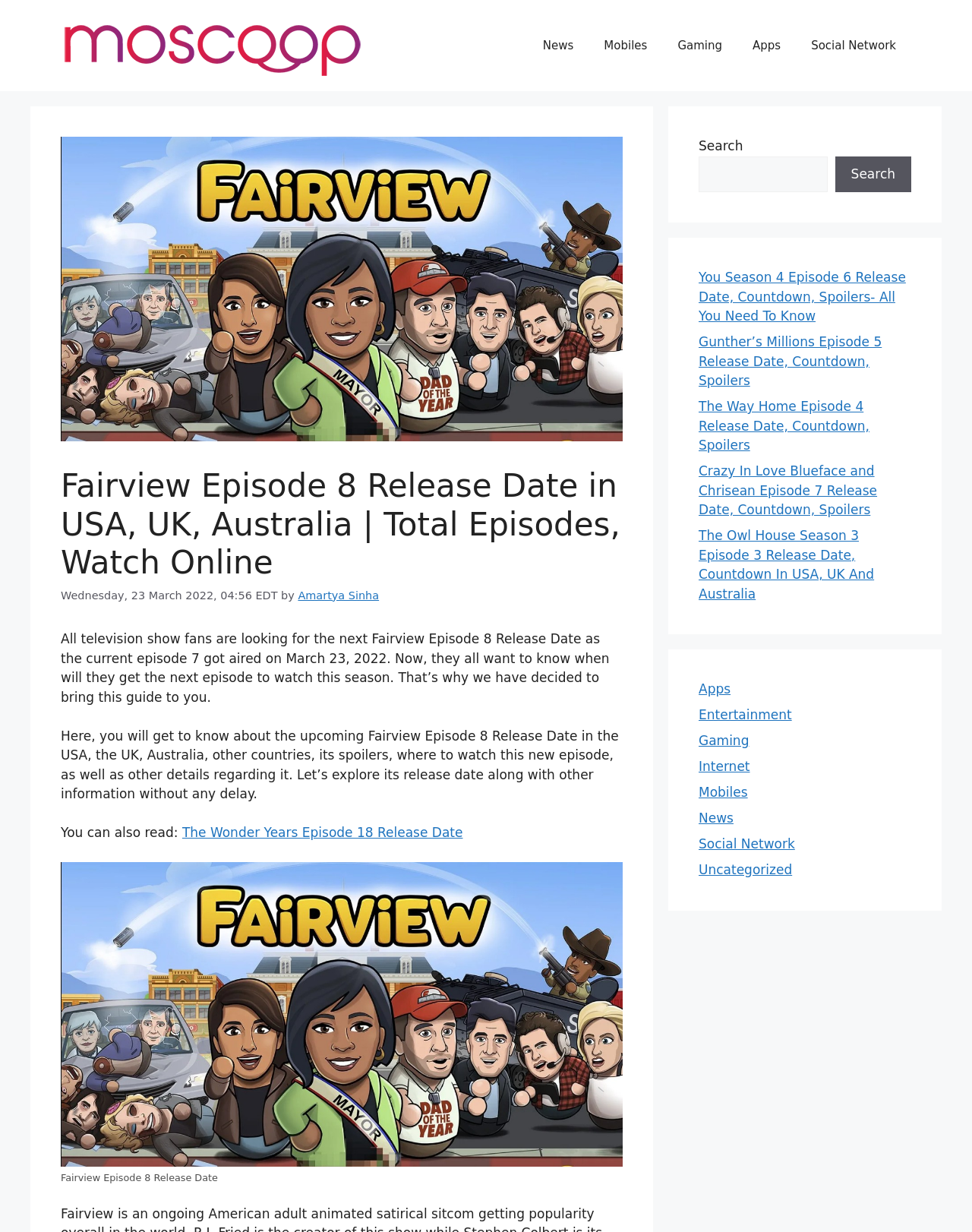Can you give a comprehensive explanation to the question given the content of the image?
What is the category of the article 'You Season 4 Episode 6 Release Date, Countdown, Spoilers- All You Need To Know'?

The answer can be found by looking at the categories listed in the complementary section of the webpage. The article 'You Season 4 Episode 6 Release Date, Countdown, Spoilers- All You Need To Know' is likely to be categorized under Entertainment.